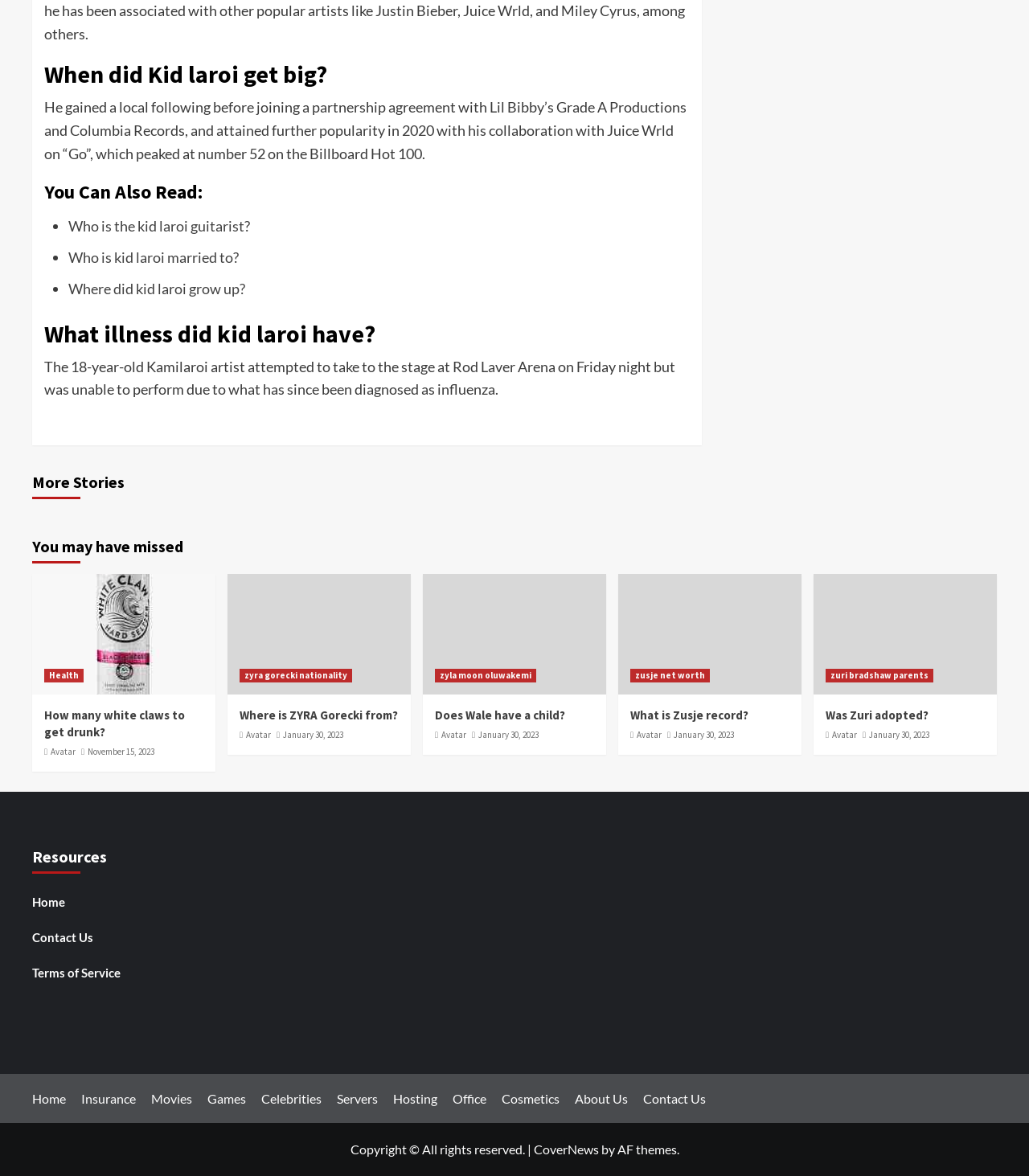Provide the bounding box coordinates of the HTML element described as: "Contact Us". The bounding box coordinates should be four float numbers between 0 and 1, i.e., [left, top, right, bottom].

[0.031, 0.789, 0.336, 0.815]